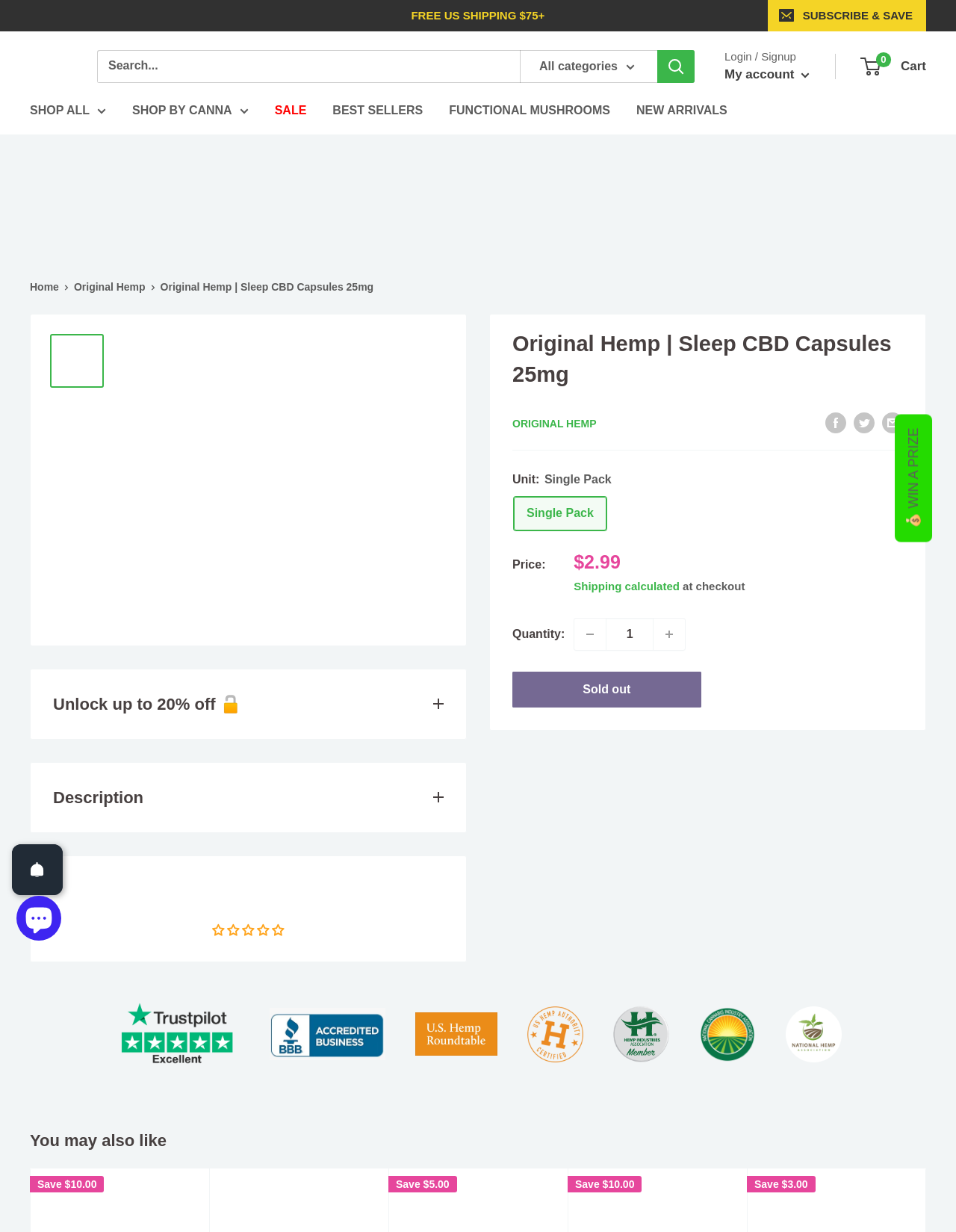Determine the bounding box coordinates of the element that should be clicked to execute the following command: "Subscribe and save".

[0.803, 0.0, 0.969, 0.025]